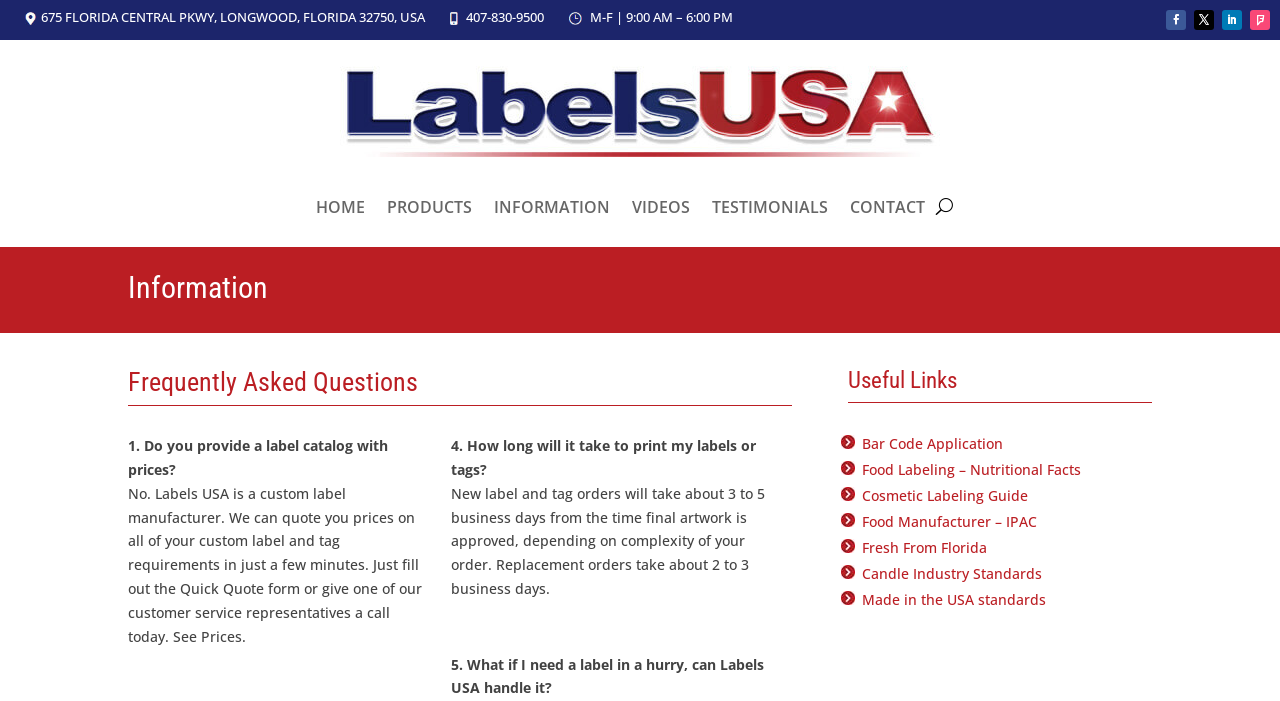Highlight the bounding box coordinates of the element you need to click to perform the following instruction: "Call the phone number."

[0.362, 0.011, 0.425, 0.037]